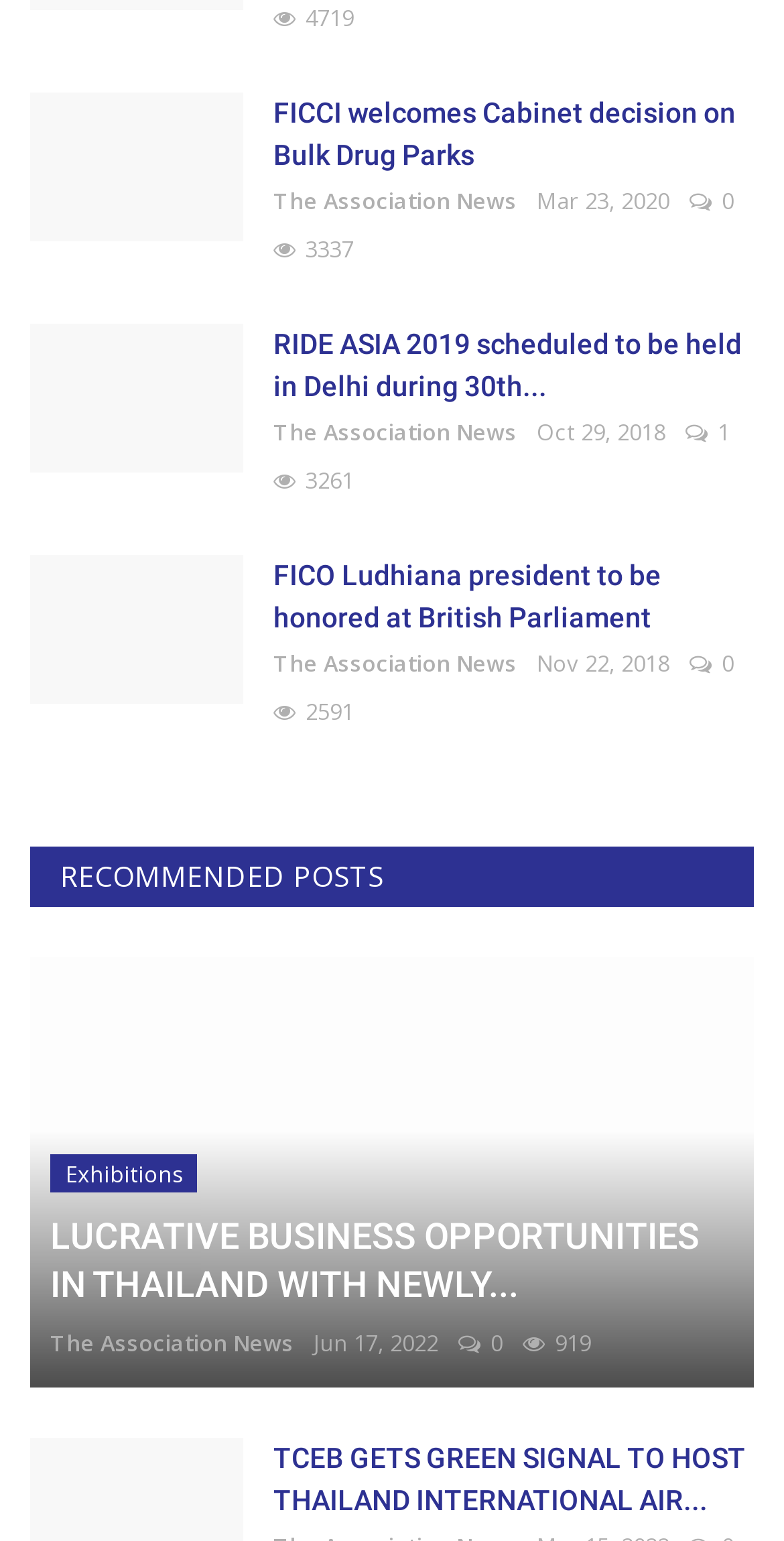Please specify the bounding box coordinates of the element that should be clicked to execute the given instruction: 'Click on the link 'FICCI welcomes Cabinet decision on Bulk Drug Parks''. Ensure the coordinates are four float numbers between 0 and 1, expressed as [left, top, right, bottom].

[0.349, 0.06, 0.962, 0.115]